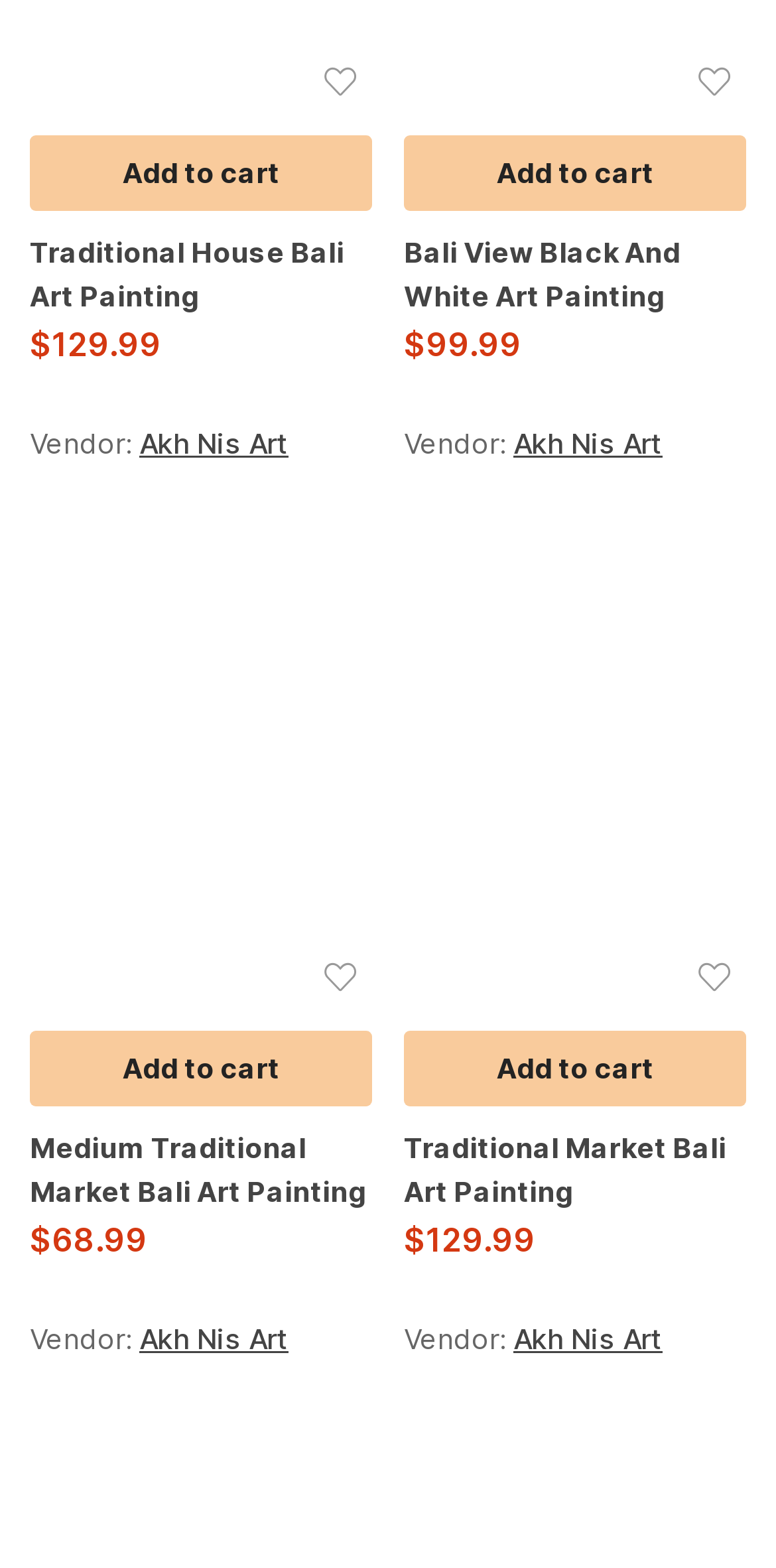Pinpoint the bounding box coordinates for the area that should be clicked to perform the following instruction: "View vendor 'Akh Nis Art' of 'Traditional Market Bali Art Painting'".

[0.662, 0.839, 0.854, 0.87]